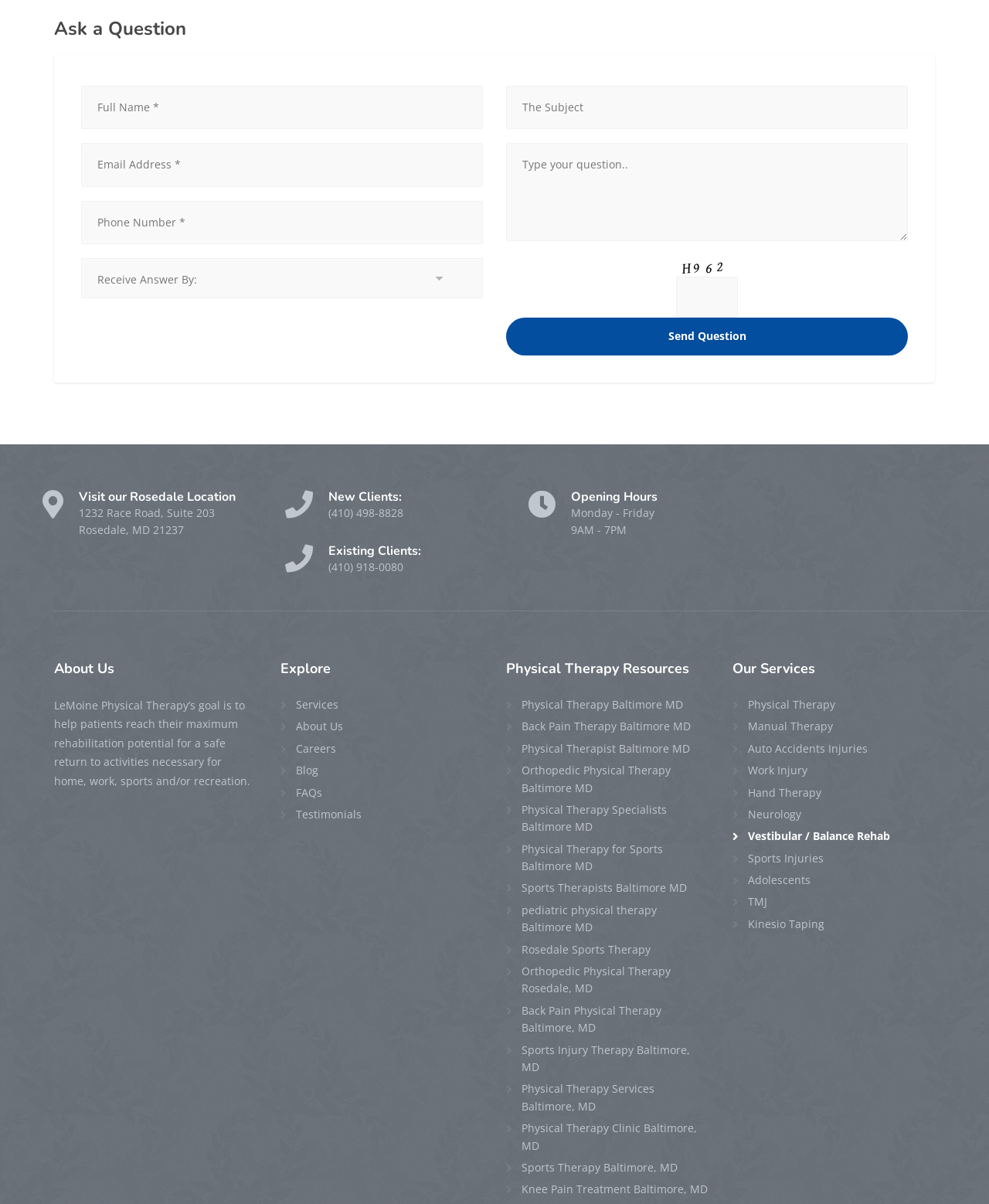Show me the bounding box coordinates of the clickable region to achieve the task as per the instruction: "Click the 'COUNTRIES' link".

None